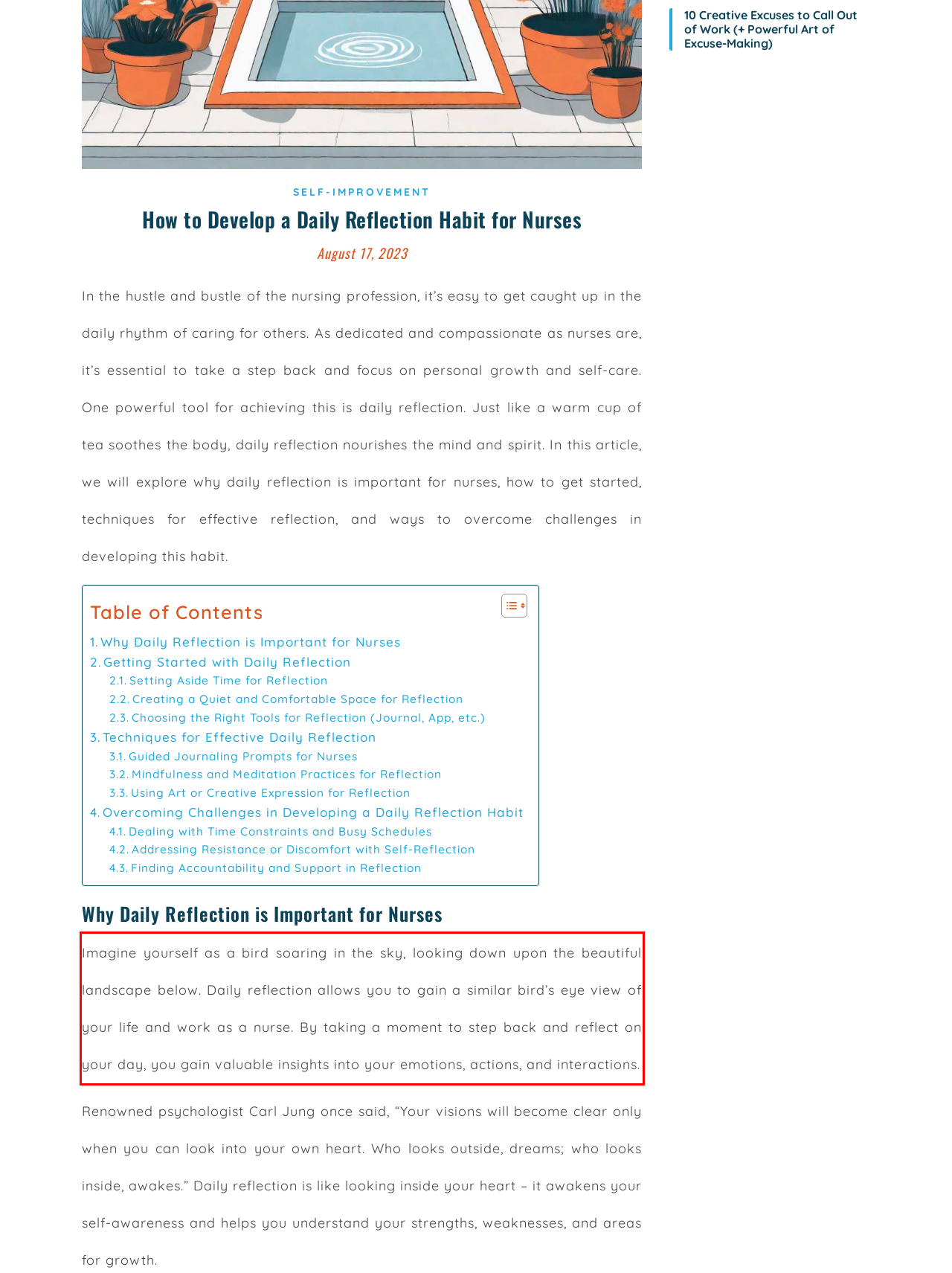Within the screenshot of a webpage, identify the red bounding box and perform OCR to capture the text content it contains.

Imagine yourself as a bird soaring in the sky, looking down upon the beautiful landscape below. Daily reflection allows you to gain a similar bird’s eye view of your life and work as a nurse. By taking a moment to step back and reflect on your day, you gain valuable insights into your emotions, actions, and interactions.